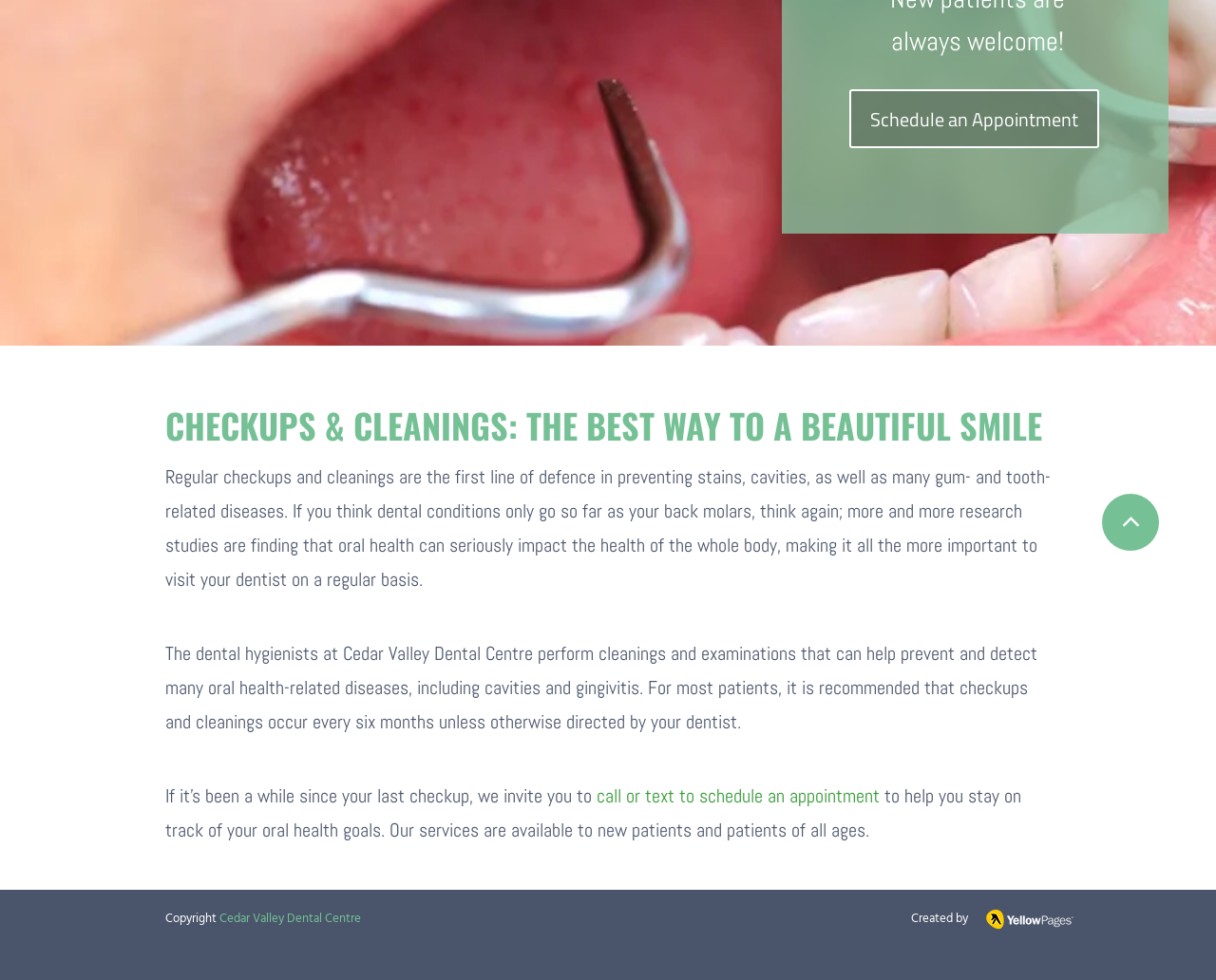Using the description "Schedule an Appointment", predict the bounding box of the relevant HTML element.

[0.698, 0.091, 0.904, 0.152]